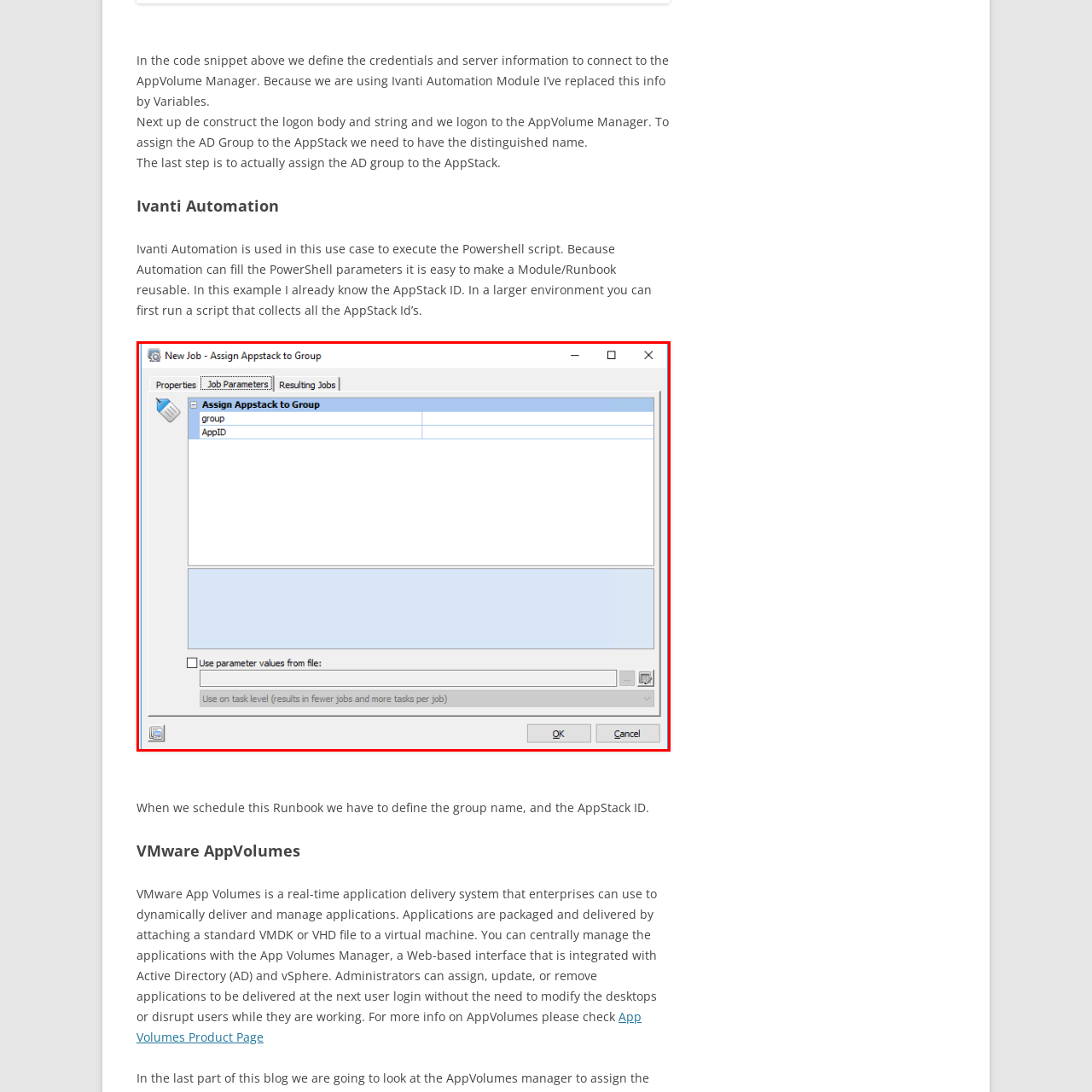Describe in detail what you see in the image highlighted by the red border.

The image displays a software interface titled "New Job - Assign Appstack to Group," which is likely part of an application management system used for configuring tasks related to AppVolumes. The left pane indicates "Job Parameters" with two fields labeled "group" and "AppID," suggesting that users need to input the specific group name and Application ID they wish to associate with the Appstack. Below these fields, there is an option to "Use parameter values from file," indicating a feature that allows users to load parameters from an external file. The interface provides a streamlined way to manage the assignment of application stacks to user groups, emphasizing efficiency and organization within application deployment processes.